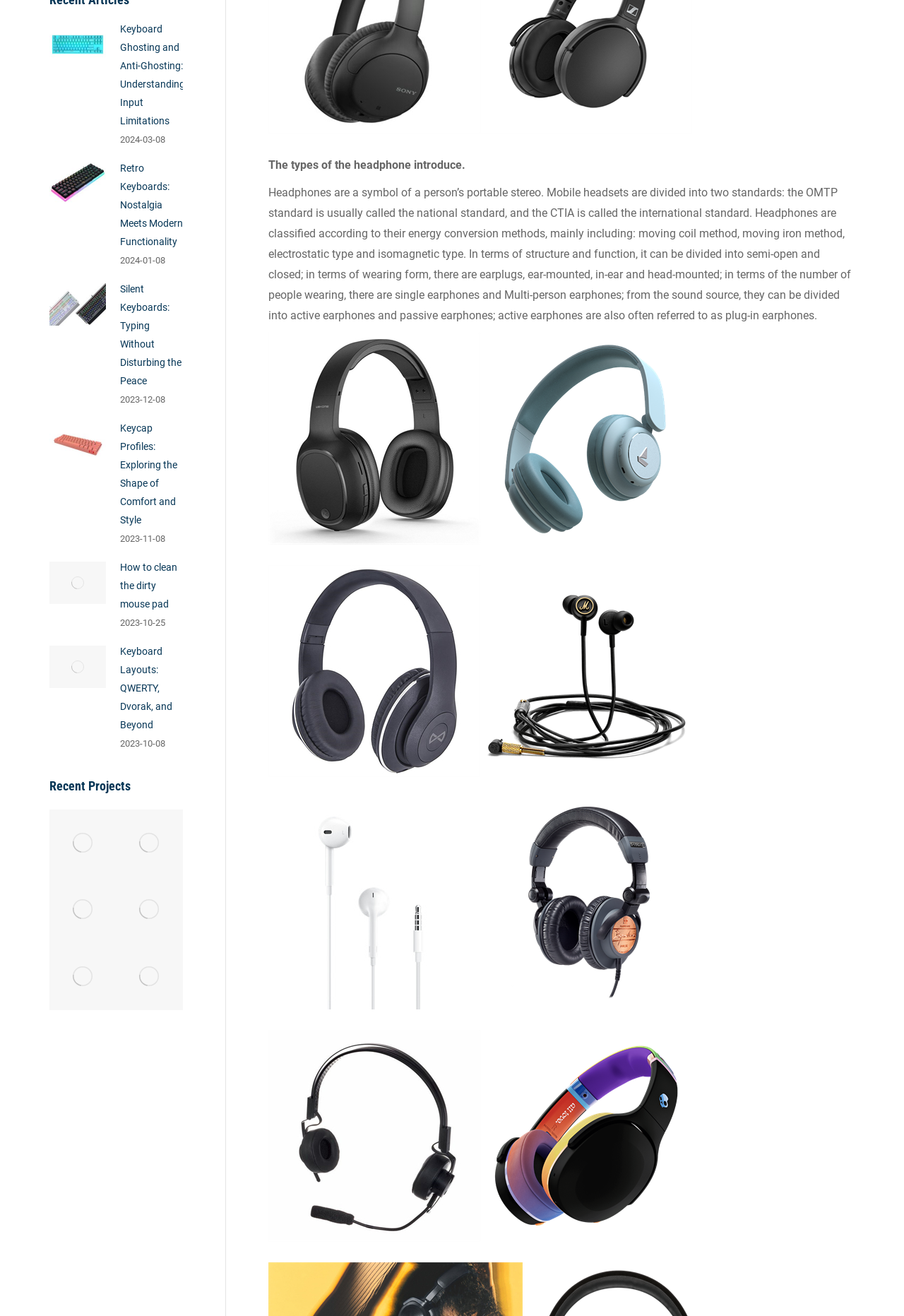Given the element description, predict the bounding box coordinates in the format (top-left x, top-left y, bottom-right x, bottom-right y), using floating point numbers between 0 and 1: Go to Top

[0.958, 0.315, 0.992, 0.338]